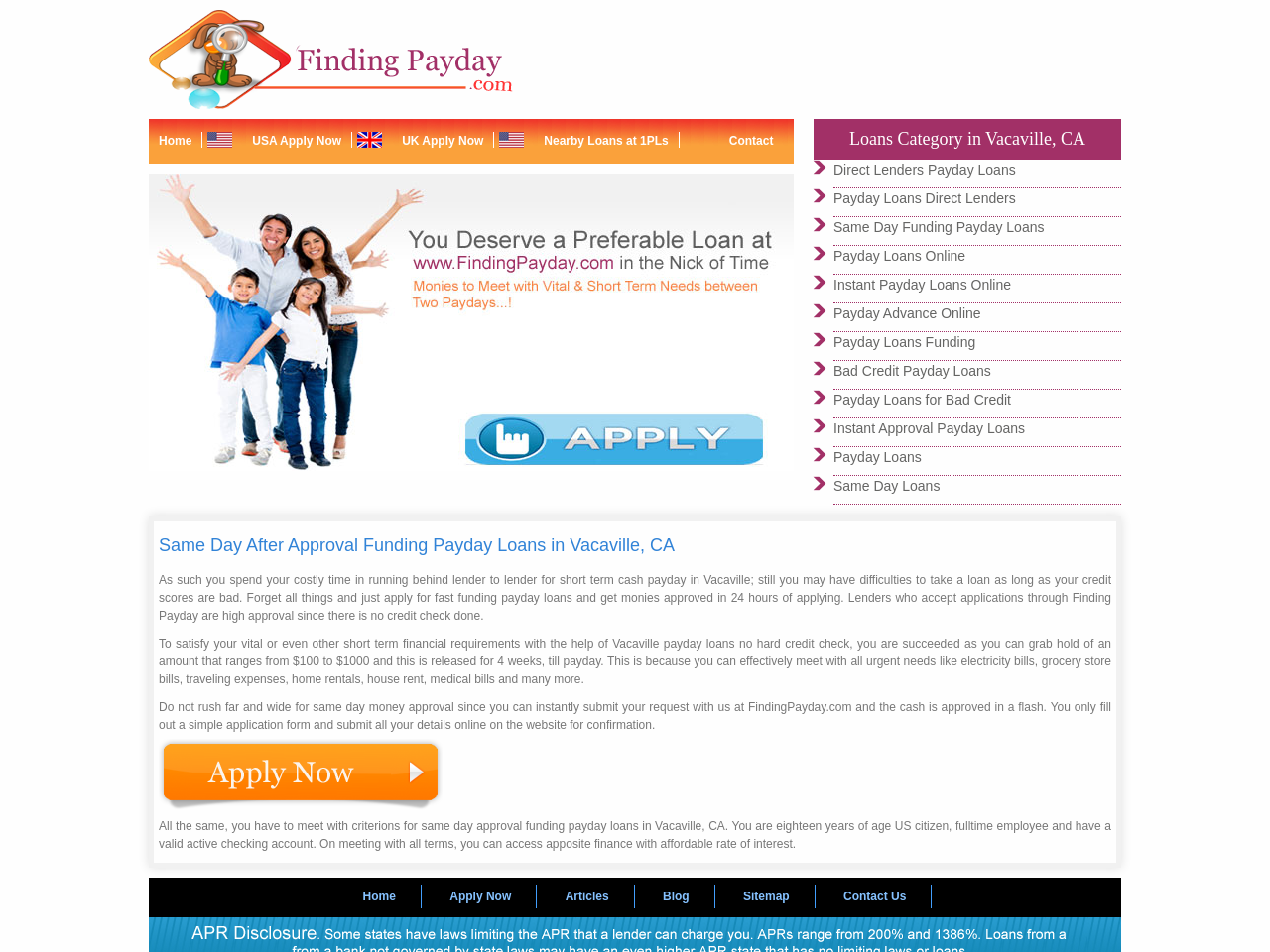What is the minimum age requirement for loan applicants?
Please provide a comprehensive answer based on the details in the screenshot.

According to the text on the webpage, one of the criteria for same day approval funding payday loans in Vacaville, CA is that the applicant must be at least 18 years old.